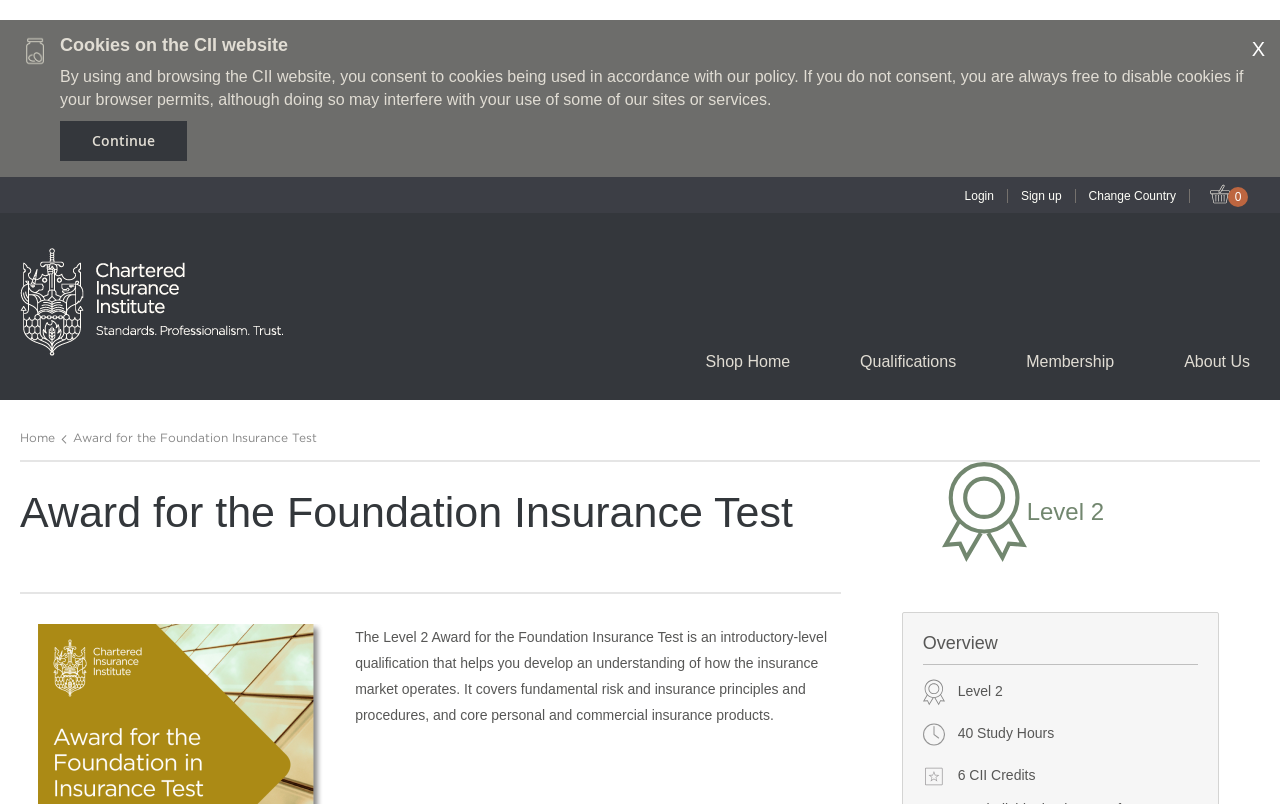Please study the image and answer the question comprehensively:
What is the level of the award?

I found the answer by looking at the static text 'Level 2' which is located at the top right of the webpage, above the 'Overview' heading.